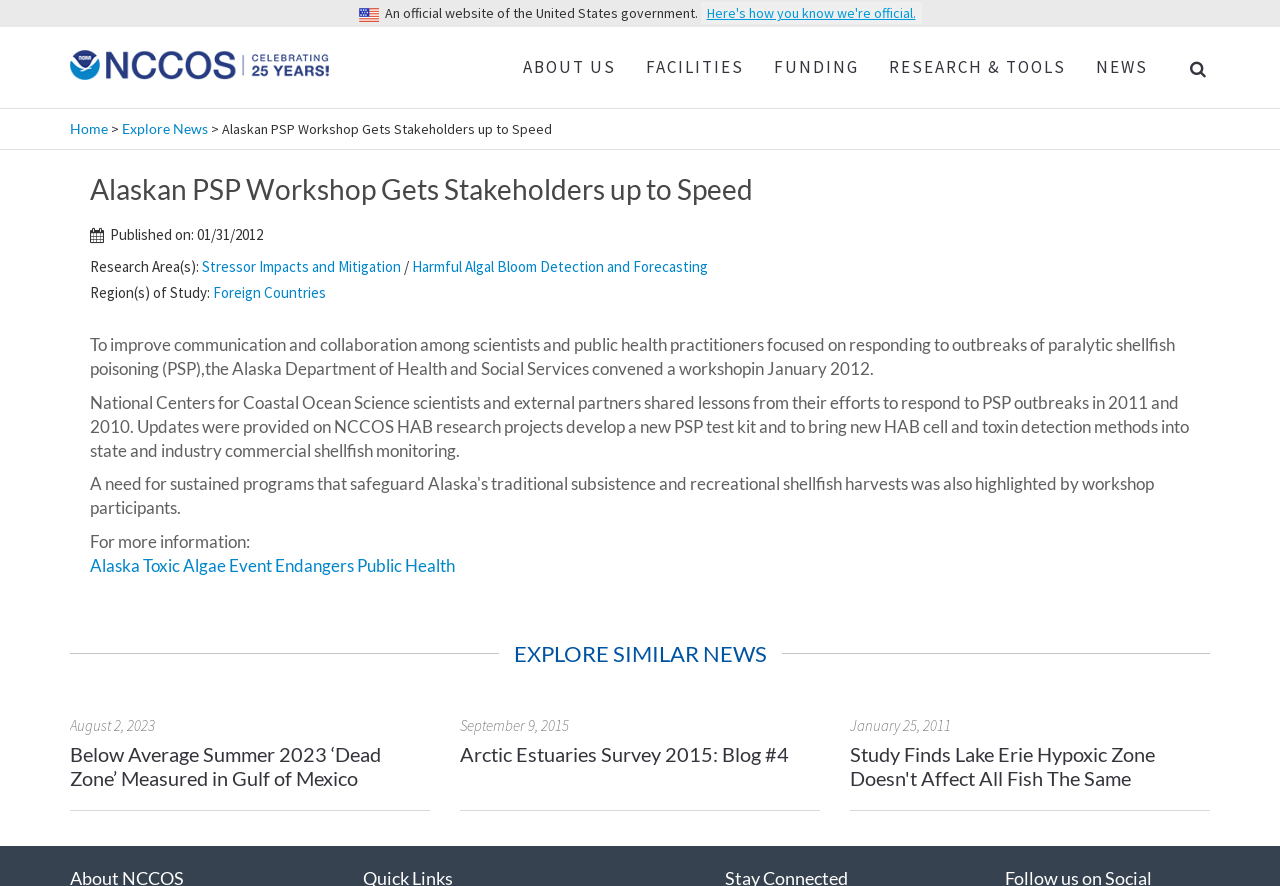Give a one-word or short phrase answer to the question: 
What is the date of the news article 'Alaskan PSP Workshop Gets Stakeholders up to Speed'?

01/31/2012